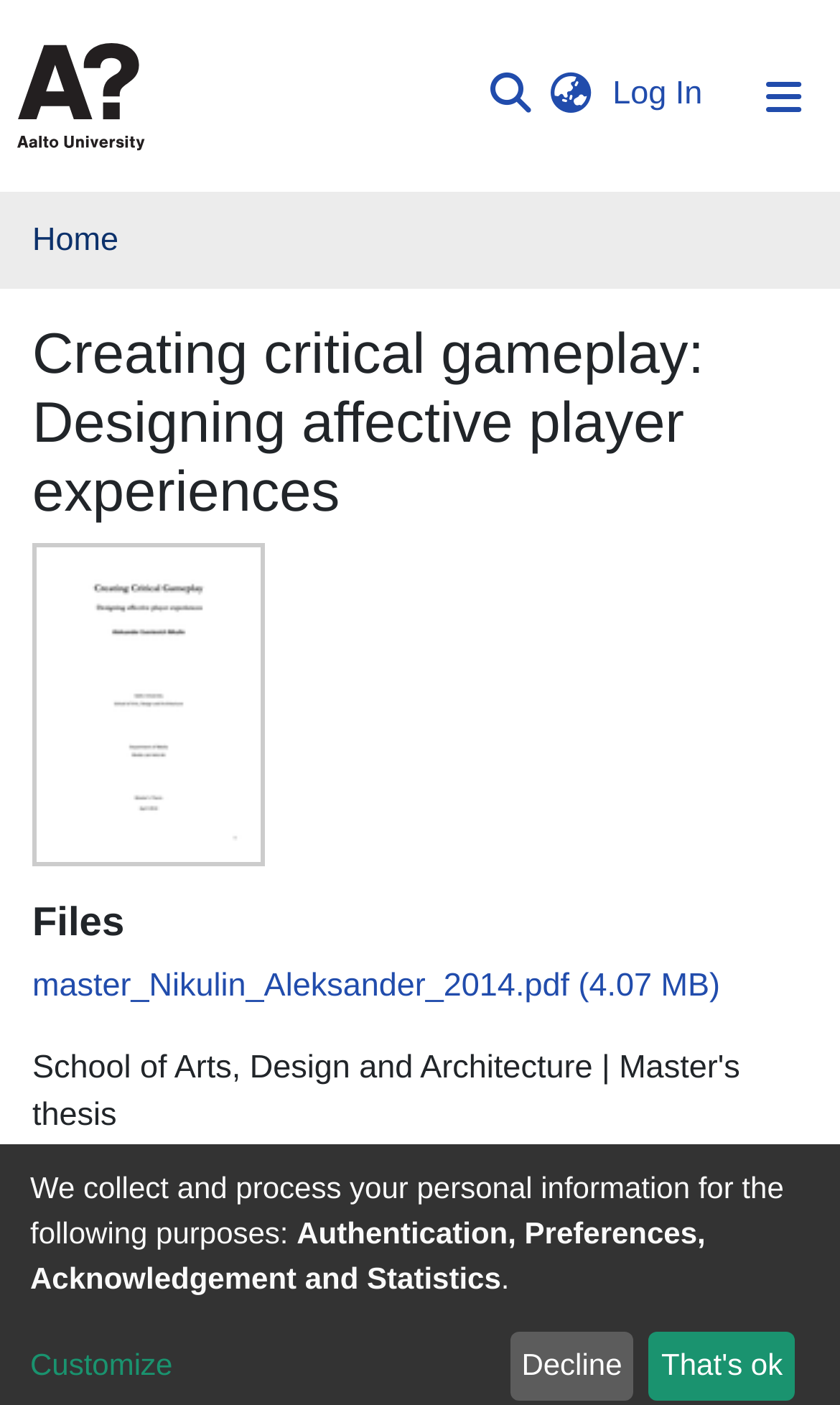Examine the image and give a thorough answer to the following question:
How many buttons are in the user profile bar?

I found the answer by looking at the navigation bar at the top of the webpage, where I saw four buttons: 'Search', 'Language switch', 'Log In (current)', and 'Toggle navigation'.